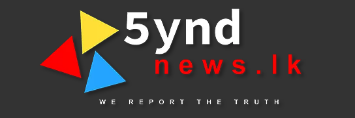Create a detailed narrative of what is happening in the image.

The image features the logo of "5ynd news.lk," a news platform dedicated to delivering timely and accurate information. The logo is designed with bold geometric shapes in colors such as yellow and blue alongside the text "5ynd news.lk" prominently displayed in white and red. Beneath the logo, the tagline "WE REPORT THE TRUTH" emphasizes the website's commitment to transparency and fact-based reporting. The overall color scheme and modern design suggest a contemporary and trustworthy news outlet aimed at engaging its audience.